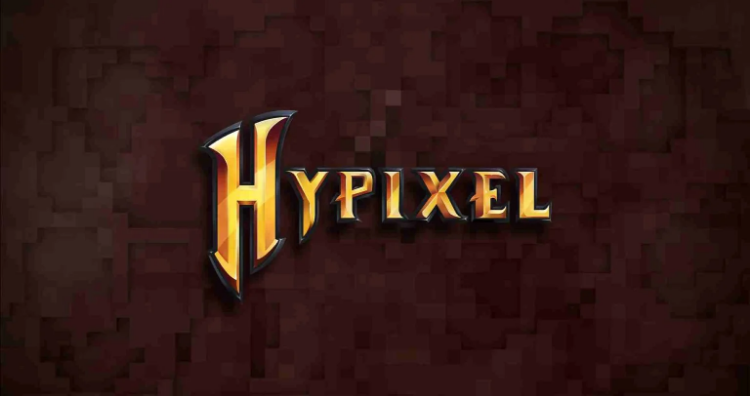Offer a detailed narrative of the scene depicted in the image.

The image features the distinctive logo of **Hypixel**, a popular Minecraft server known for its diverse gameplay and vibrant community. The logo is rendered in bold, stylized lettering, prominently displaying the word "Hypixel" in golden hues against a textured, pixelated background resembling the game's classic graphics. This visual encapsulates the essence of the server, which is celebrated for its numerous minigames and engaging experiences, including modes like Bed Wars and SkyBlock. As players navigate the server, they might encounter issues such as the "Connecting to Server" error, a common frustration addressed in the surrounding content. The logo serves as a welcoming symbol for Minecraft enthusiasts seeking immersive multiplayer fun in a richly developed online environment.